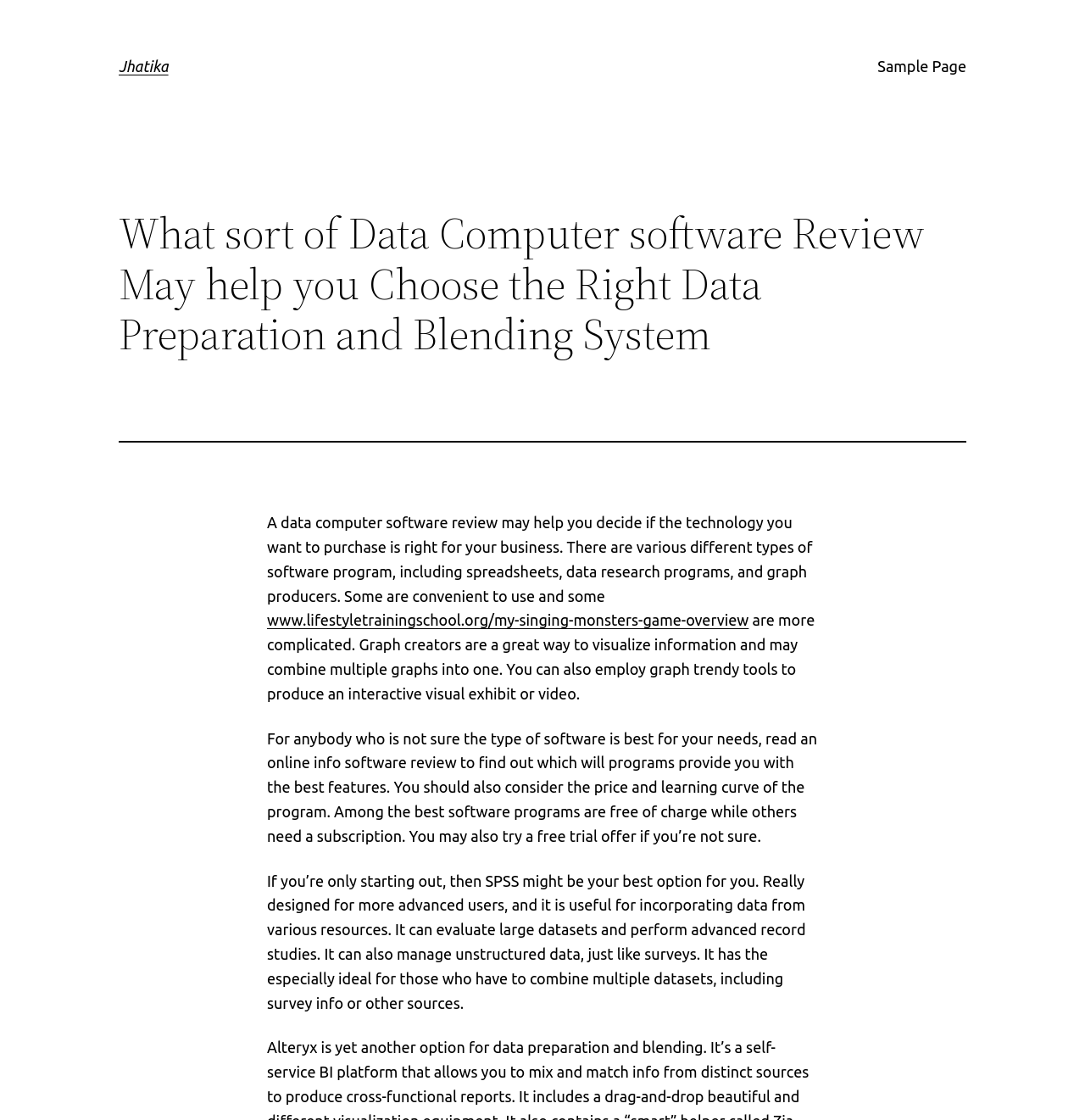What is the purpose of a data computer software review?
Refer to the screenshot and respond with a concise word or phrase.

To decide if the technology is right for business